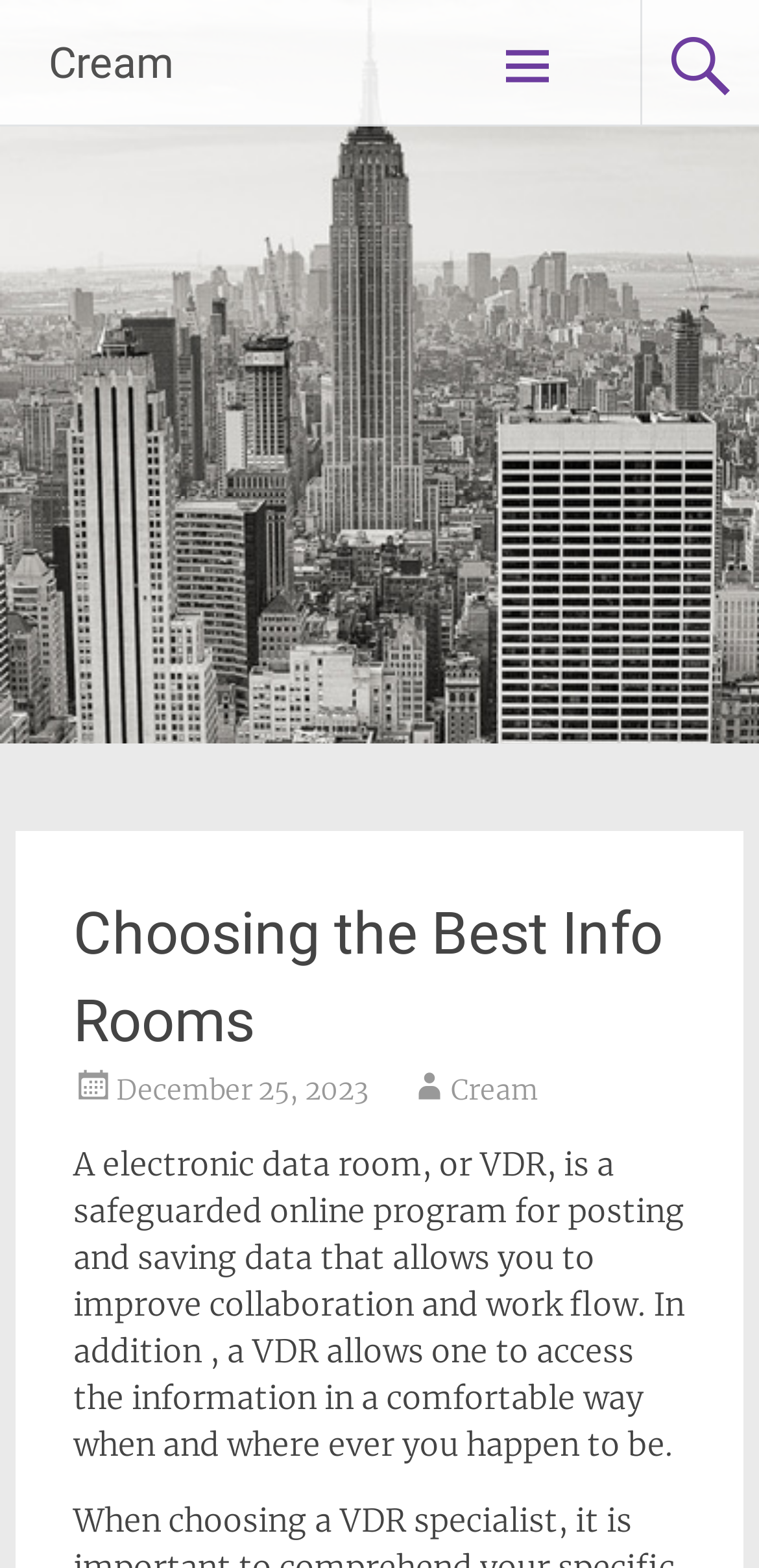For the given element description Cream, determine the bounding box coordinates of the UI element. The coordinates should follow the format (top-left x, top-left y, bottom-right x, bottom-right y) and be within the range of 0 to 1.

[0.064, 0.025, 0.228, 0.056]